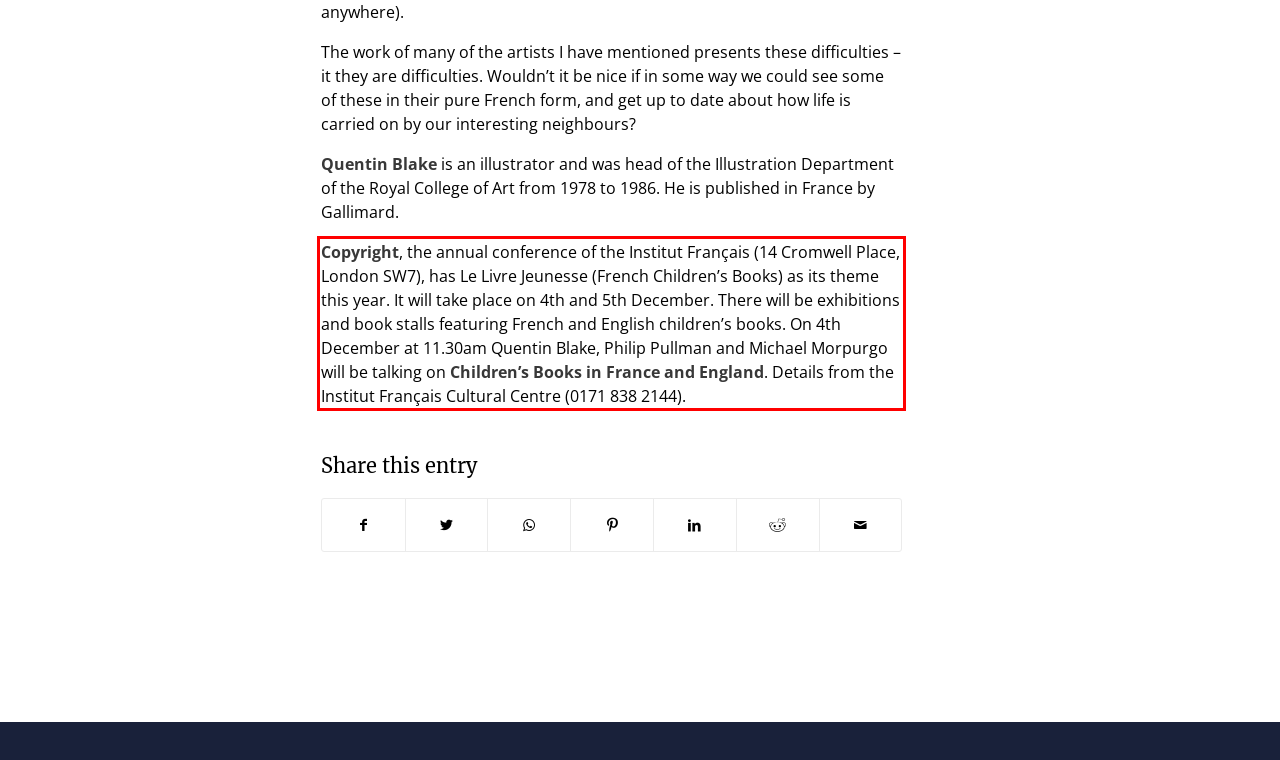Analyze the screenshot of the webpage that features a red bounding box and recognize the text content enclosed within this red bounding box.

Copyright, the annual conference of the Institut Français (14 Cromwell Place, London SW7), has Le Livre Jeunesse (French Children’s Books) as its theme this year. It will take place on 4th and 5th December. There will be exhibitions and book stalls featuring French and English children’s books. On 4th December at 11.30am Quentin Blake, Philip Pullman and Michael Morpurgo will be talking on Children’s Books in France and England. Details from the Institut Français Cultural Centre (0171 838 2144).